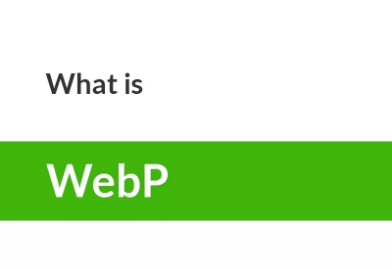Generate a descriptive account of all visible items and actions in the image.

This image features a prominent question at the top: "What is," followed by the term "WebP" displayed in bold, white text against a vibrant green background. The contrasting colors highlight the significance of the term, drawing attention to WebP as a modern image file format. This format is known for its ability to provide superior compression, allowing for smaller file sizes while maintaining high-quality images, making it particularly useful for web developers and designers focused on optimizing website performance and loading times.